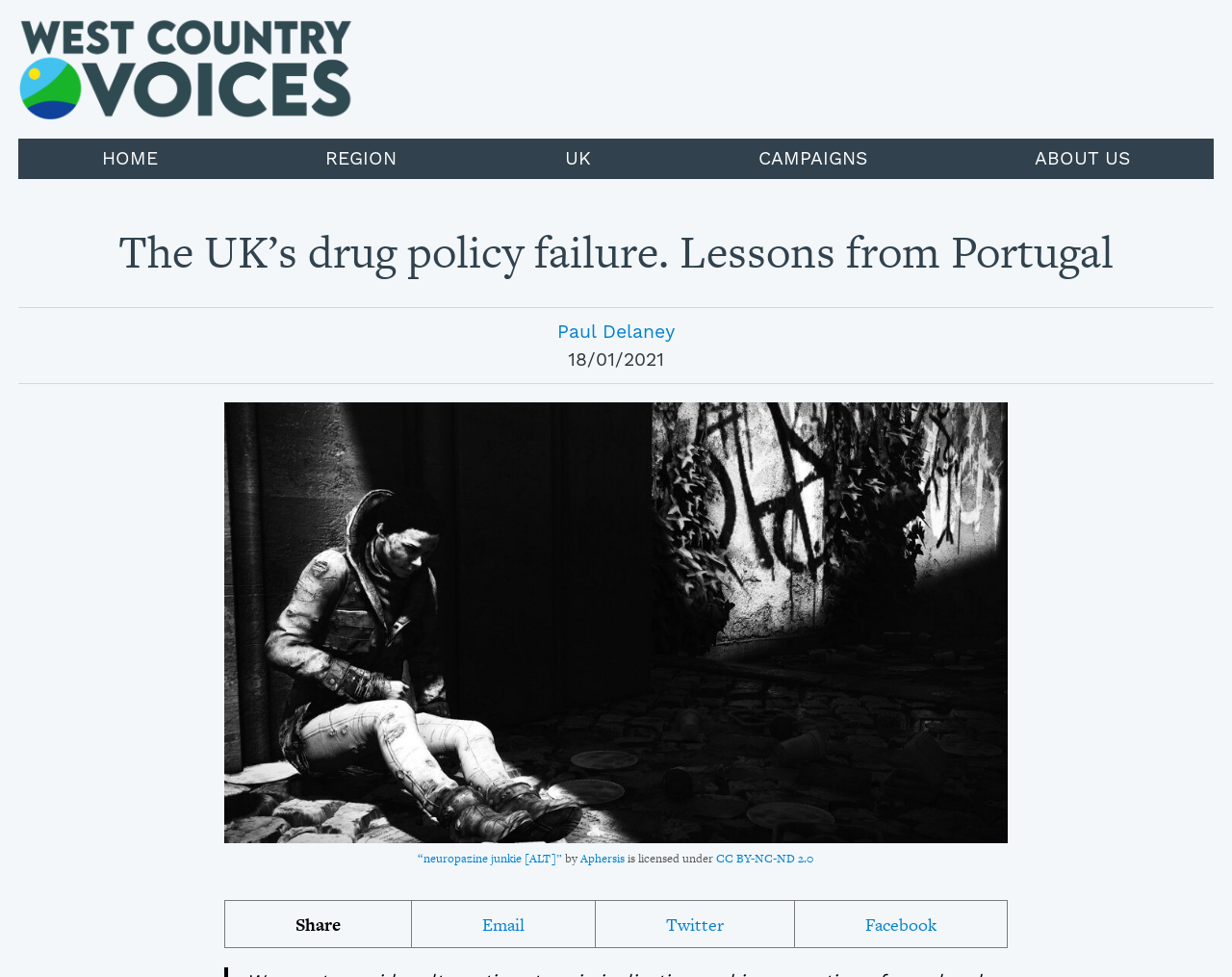Please specify the bounding box coordinates of the clickable region necessary for completing the following instruction: "read about the author". The coordinates must consist of four float numbers between 0 and 1, i.e., [left, top, right, bottom].

[0.015, 0.325, 0.985, 0.354]